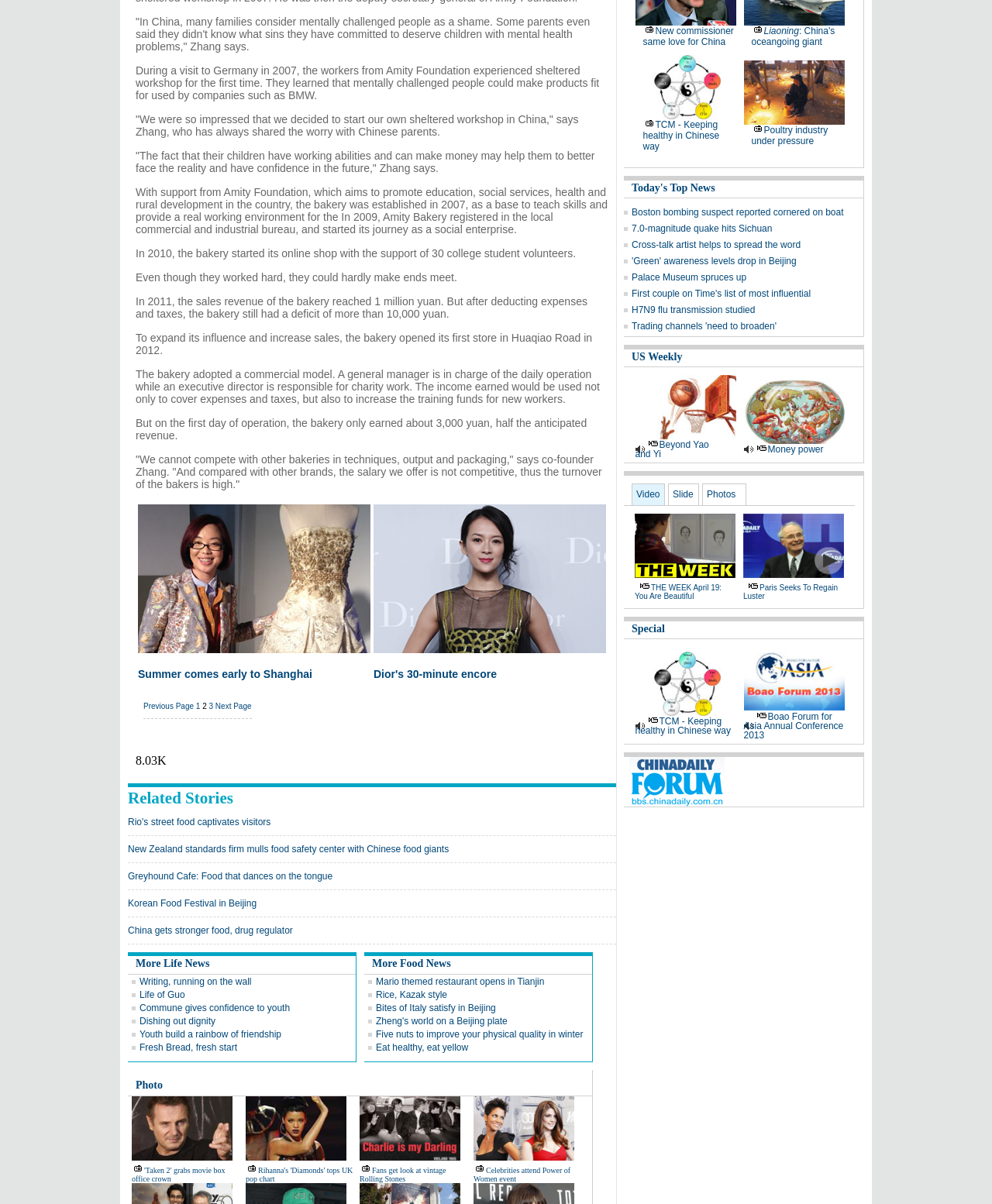What is the purpose of Amity Bakery?
Refer to the image and provide a detailed answer to the question.

The purpose of Amity Bakery is to provide a real working environment for people with mental health problems, as stated in the text content of the webpage. This is evident from the quote by Zhang, who says that the bakery aims to teach skills and provide a real working environment for people with mental health problems.